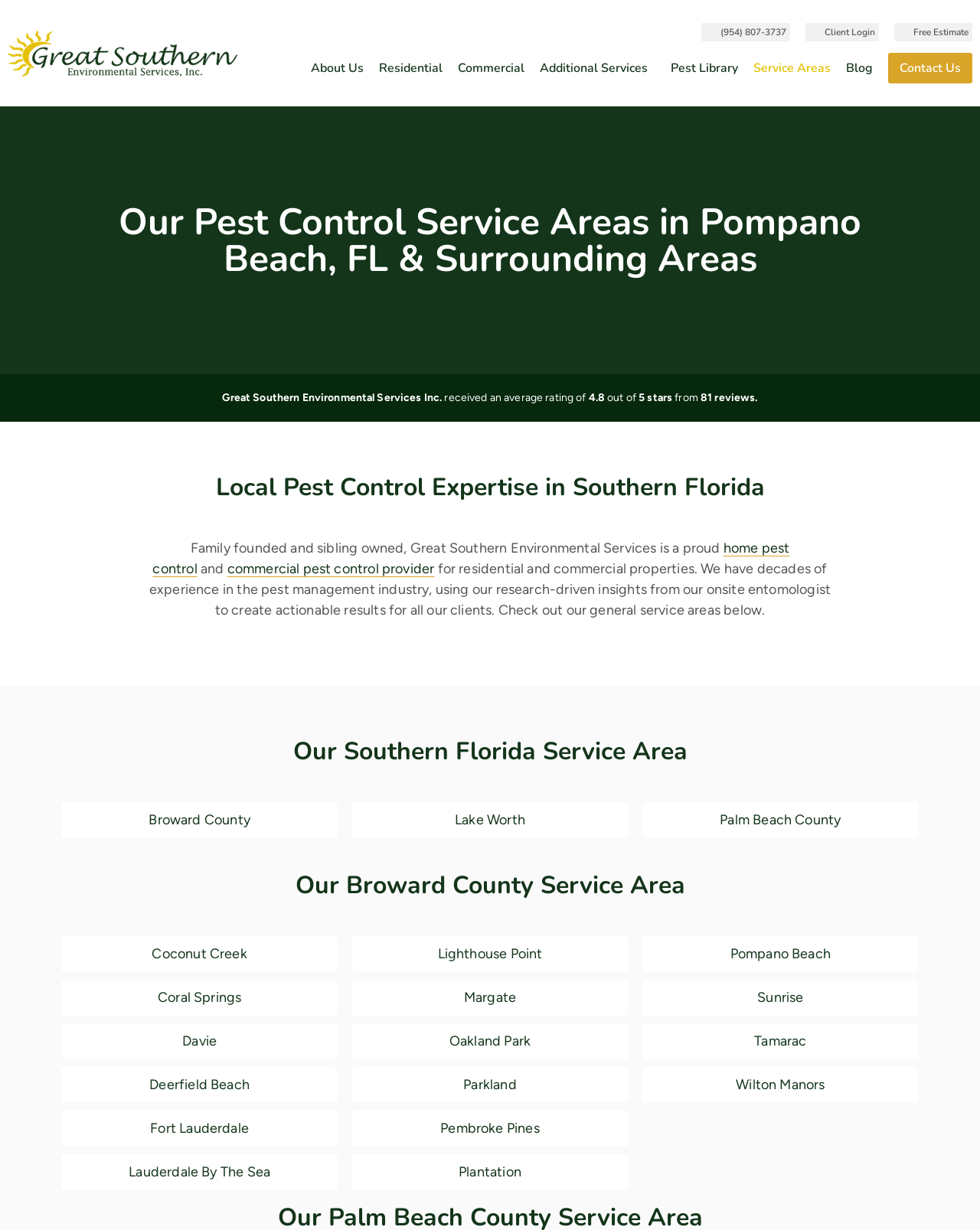Please mark the clickable region by giving the bounding box coordinates needed to complete this instruction: "Request a free estimate".

[0.916, 0.021, 0.988, 0.032]